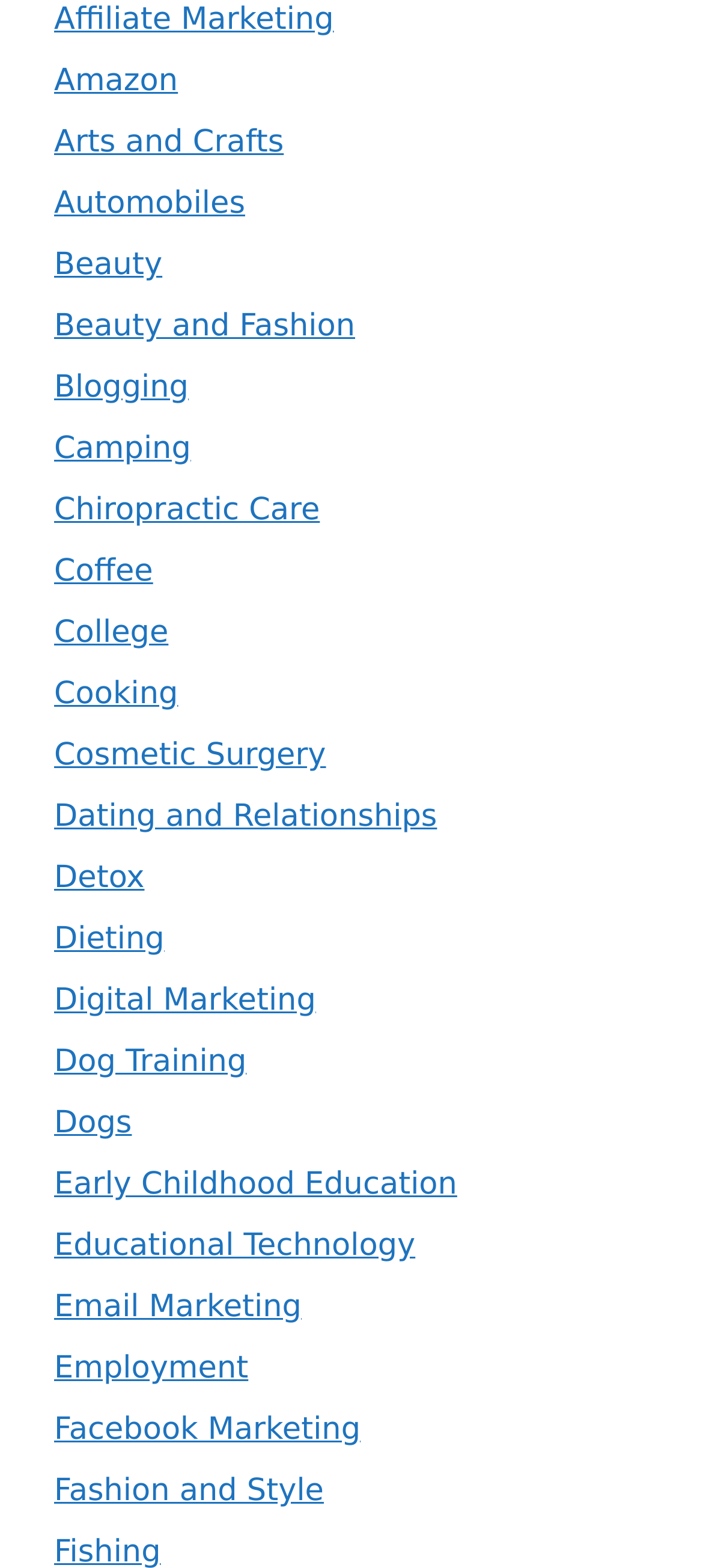Answer the question in one word or a short phrase:
How many categories are listed?

26